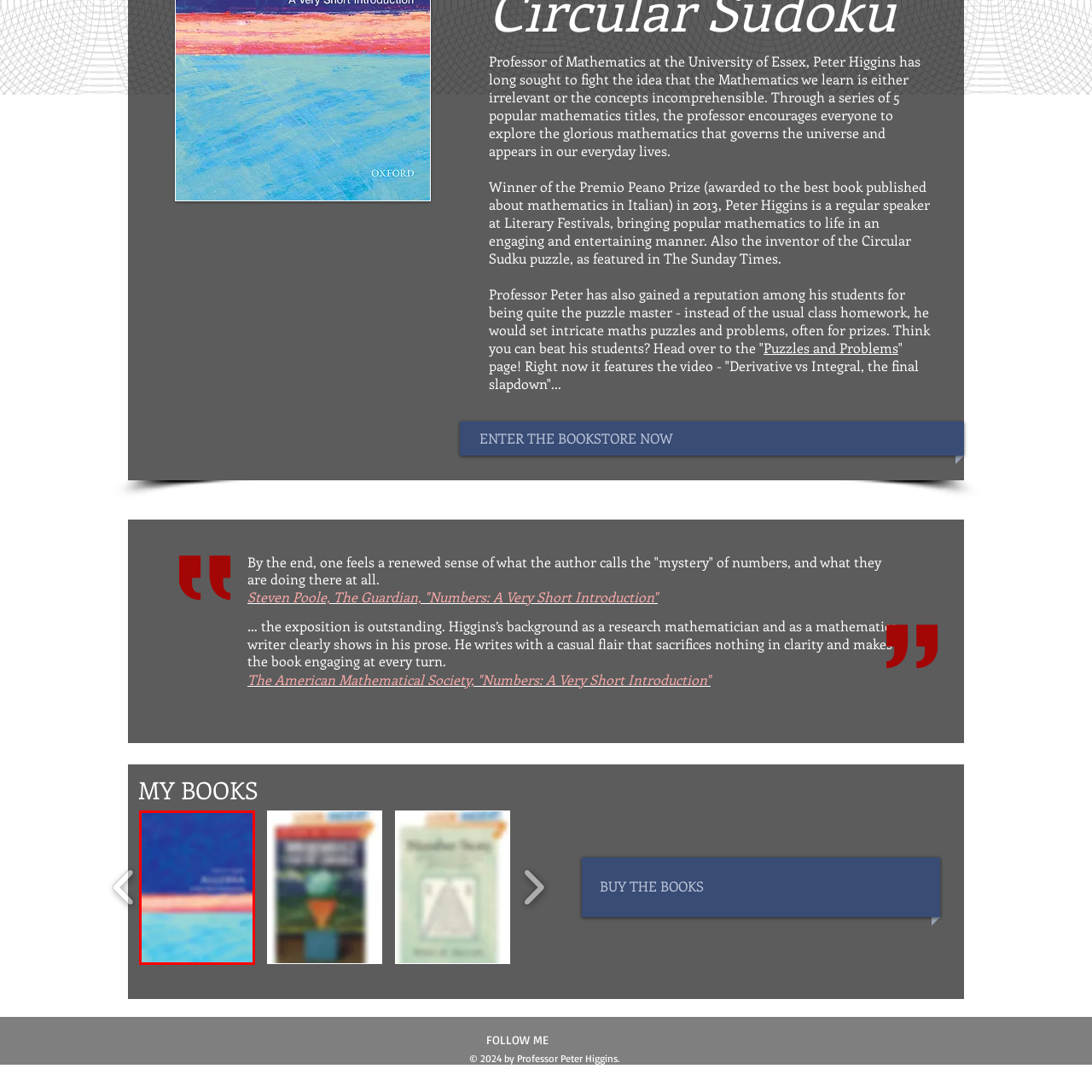Refer to the image contained within the red box, Who is the author of the book?
 Provide your response as a single word or phrase.

Professor Peter Higgins